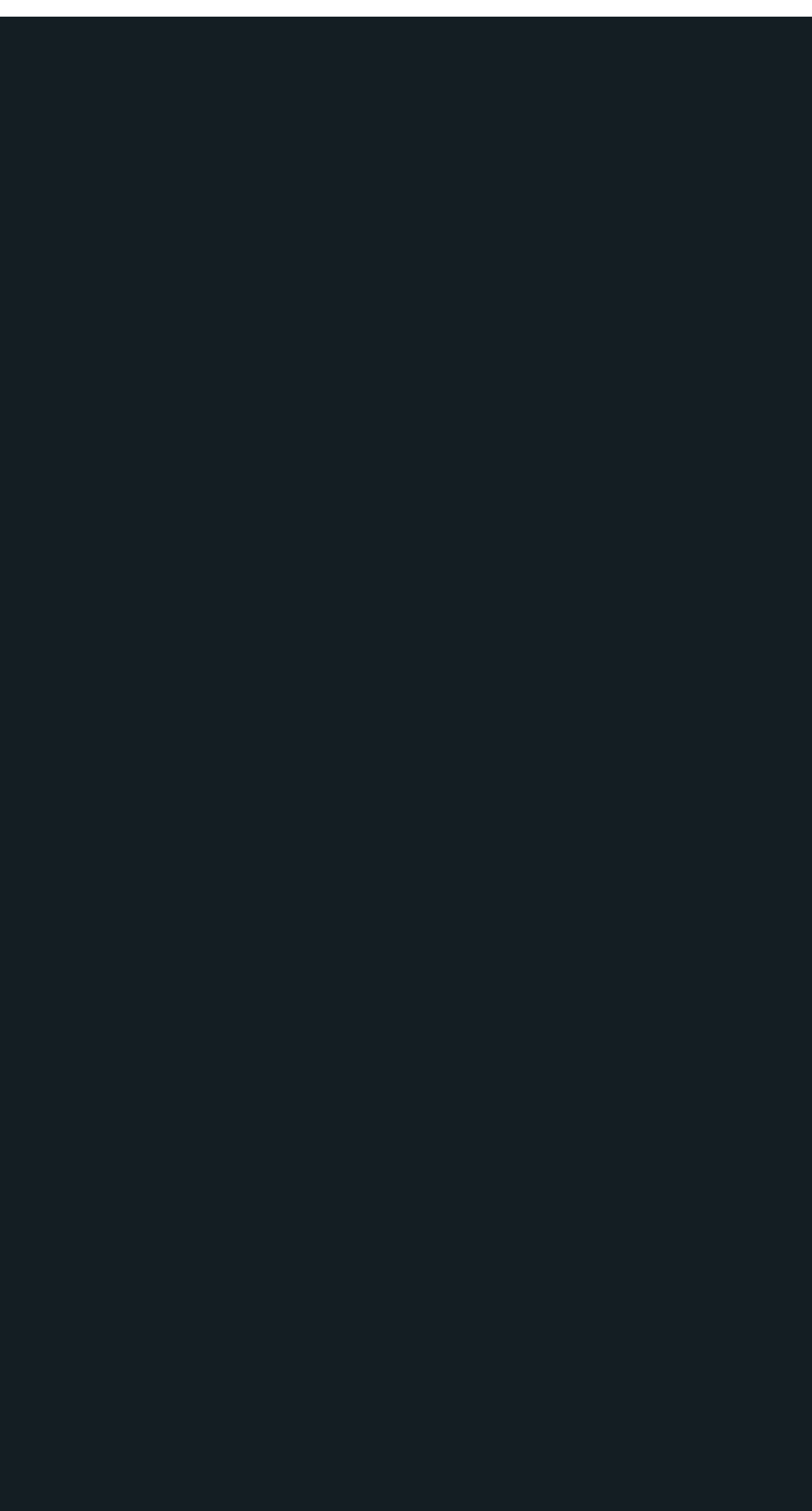Indicate the bounding box coordinates of the element that needs to be clicked to satisfy the following instruction: "Explore job vacancies". The coordinates should be four float numbers between 0 and 1, i.e., [left, top, right, bottom].

[0.077, 0.74, 0.349, 0.779]